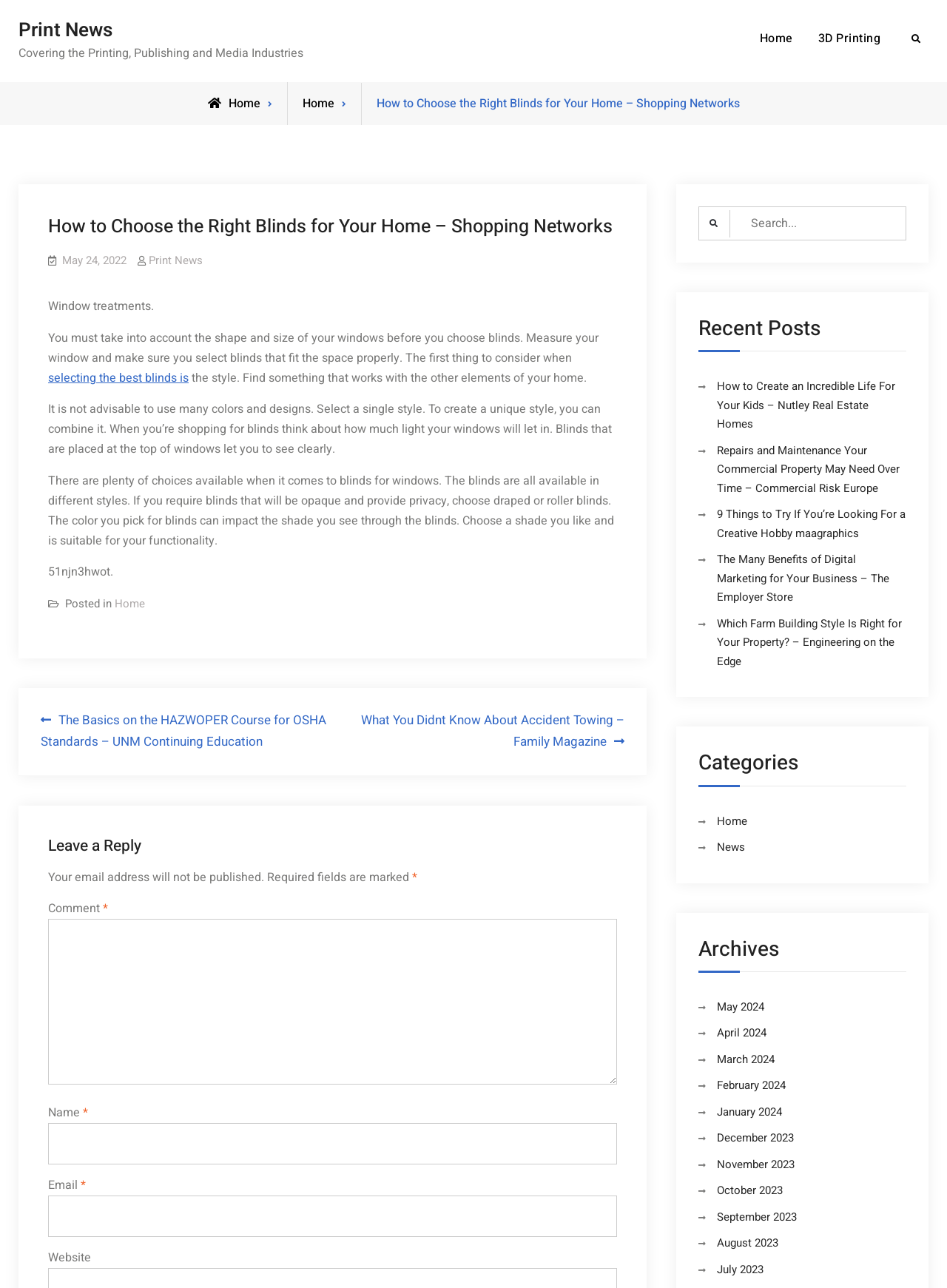Kindly determine the bounding box coordinates for the area that needs to be clicked to execute this instruction: "Check the archives for October 2023".

None